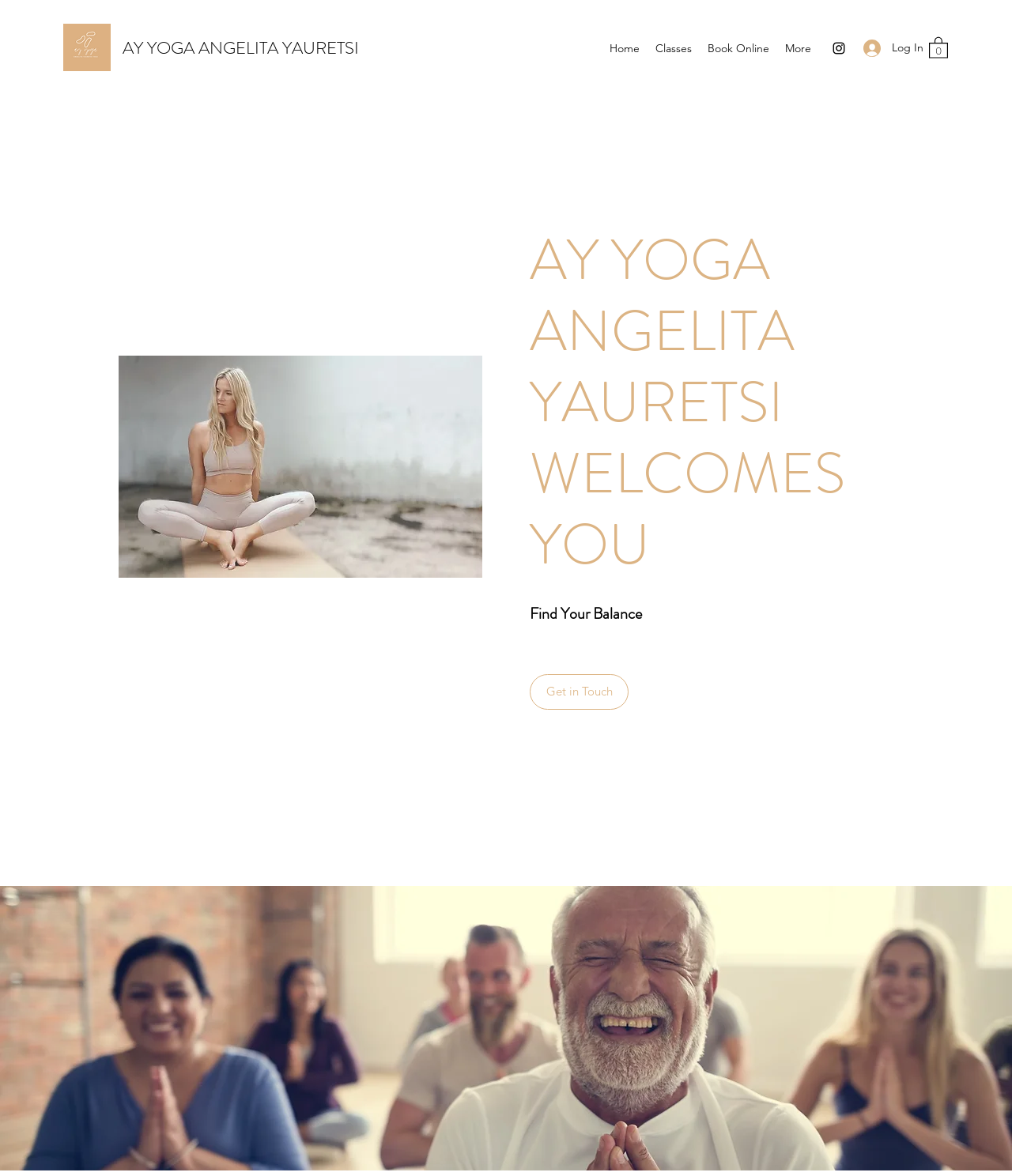What is the tone of the webpage?
Kindly offer a detailed explanation using the data available in the image.

The tone of the webpage appears to be calming and peaceful, which is consistent with the theme of yoga and wellness. The use of a nature-themed background image and a gentle color scheme contributes to this tone.